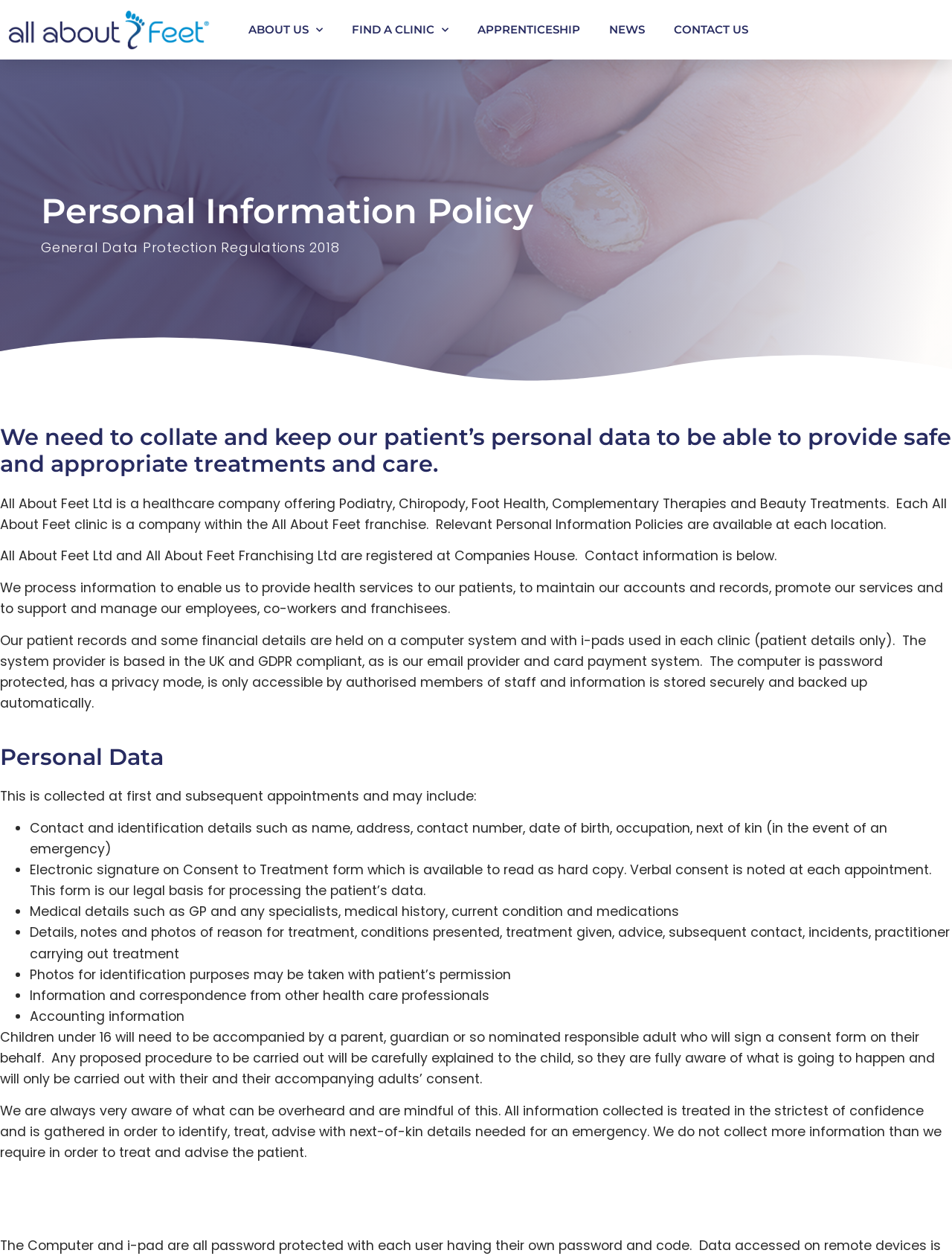Given the description of the UI element: "Apprenticeship", predict the bounding box coordinates in the form of [left, top, right, bottom], with each value being a float between 0 and 1.

[0.501, 0.012, 0.609, 0.035]